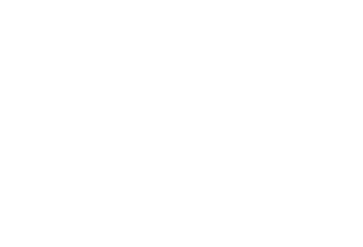Break down the image and provide a full description, noting any significant aspects.

The image showcases a thoughtfully designed graphic related to real estate, specifically highlighting prime properties available in the Cote d'Azur region of France. This particular graphic likely forms part of a presentation or marketing material aimed at potential buyers, drawing attention to luxurious offerings in this exquisite area. The context emphasizes the invaluable expertise provided by the "ServiceAzur" group, particularly in navigating the complexities of the French property market. 

With a focus on tailored solutions and real-world examples, the graphic supports the overarching message of informed decision-making for potential investors. The image may be linked to specific property listings, as indicated by references to property values, unique features, and contact information for inquiries. Overall, it serves to captivate and inform viewers about exclusive real estate opportunities in a high-demand locale.